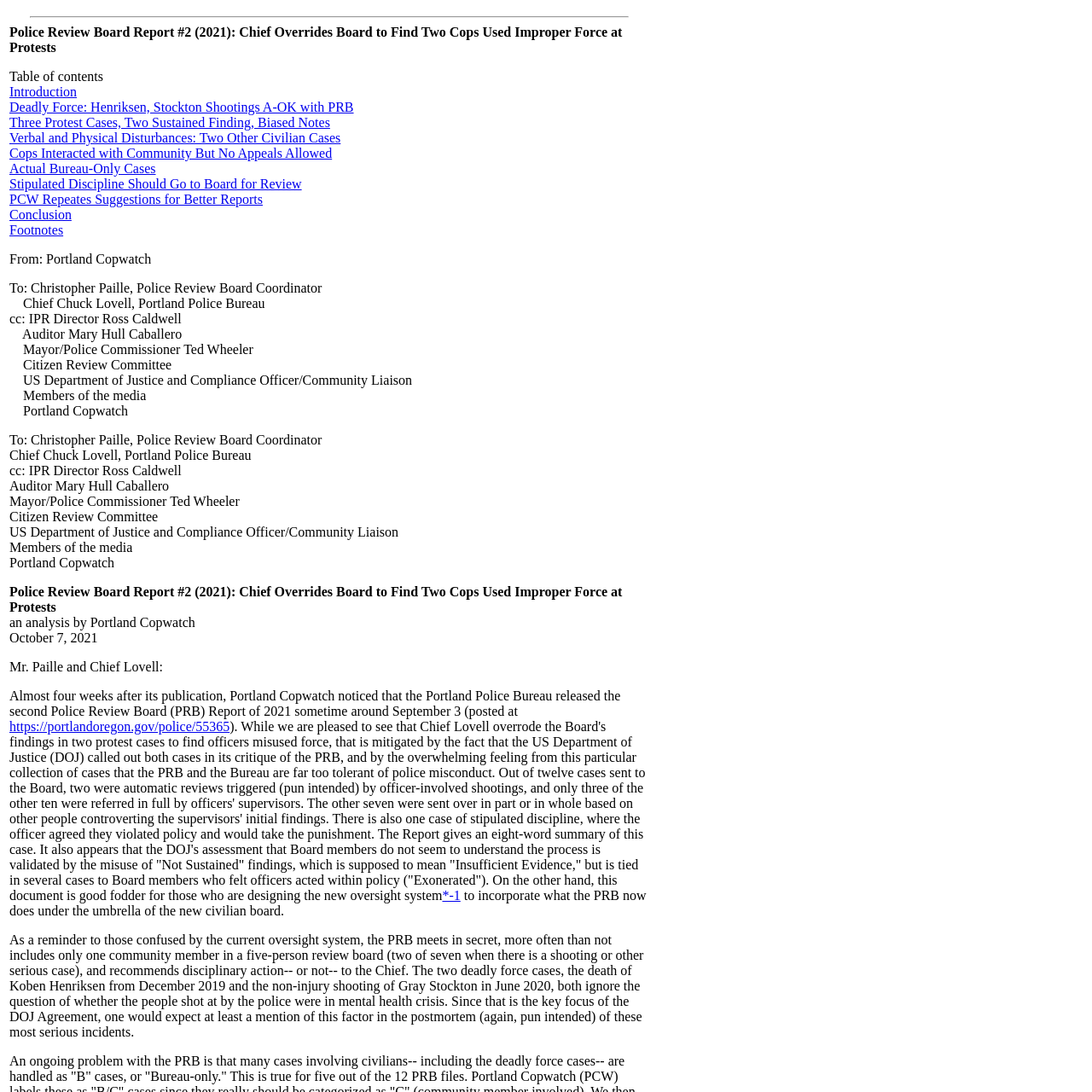Based on what you see in the screenshot, provide a thorough answer to this question: What is the date of the report?

The date of the report is mentioned in the StaticText element with the text 'October 7, 2021'.